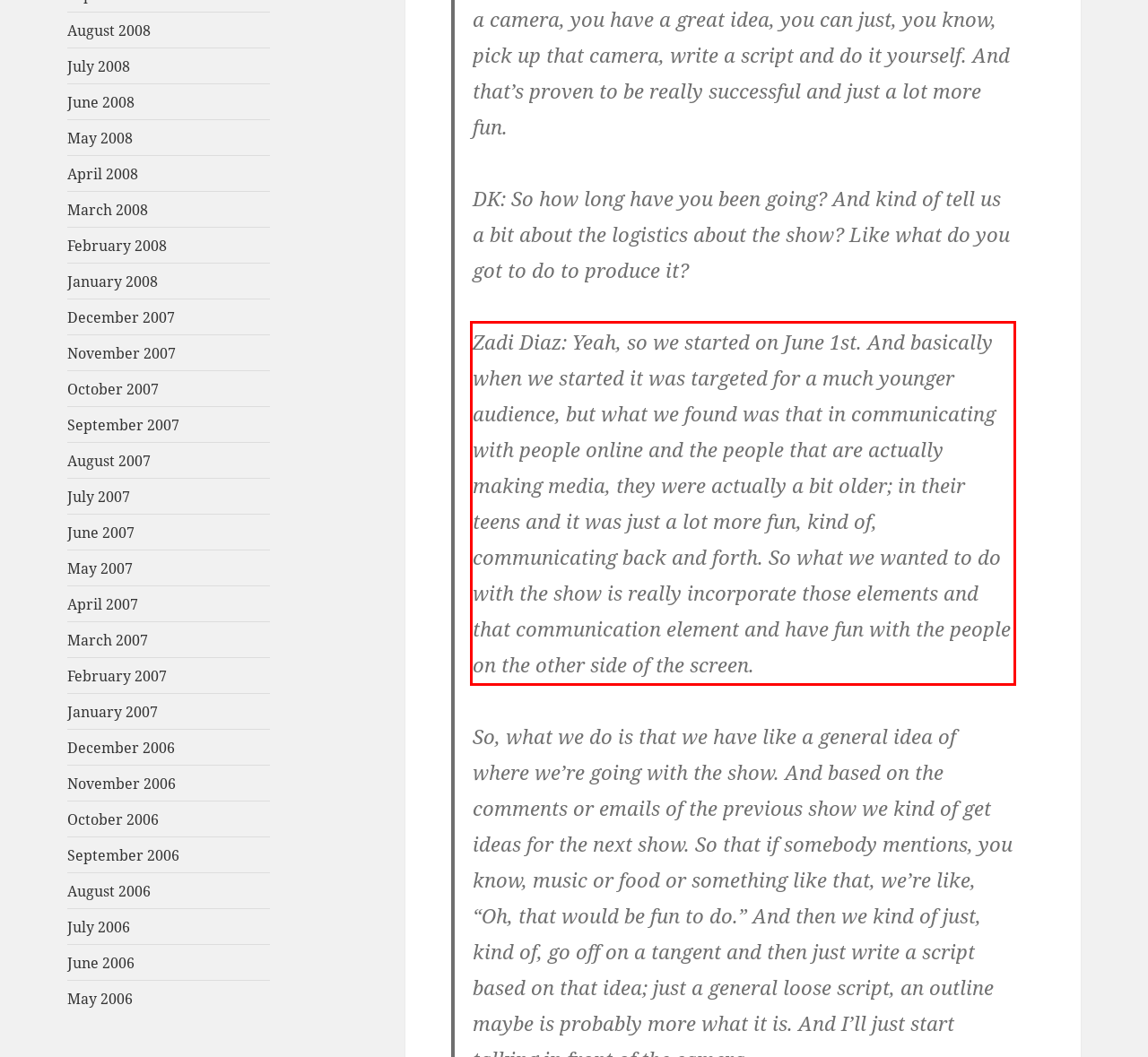You are provided with a screenshot of a webpage that includes a red bounding box. Extract and generate the text content found within the red bounding box.

Zadi Diaz: Yeah, so we started on June 1st. And basically when we started it was targeted for a much younger audience, but what we found was that in communicating with people online and the people that are actually making media, they were actually a bit older; in their teens and it was just a lot more fun, kind of, communicating back and forth. So what we wanted to do with the show is really incorporate those elements and that communication element and have fun with the people on the other side of the screen.